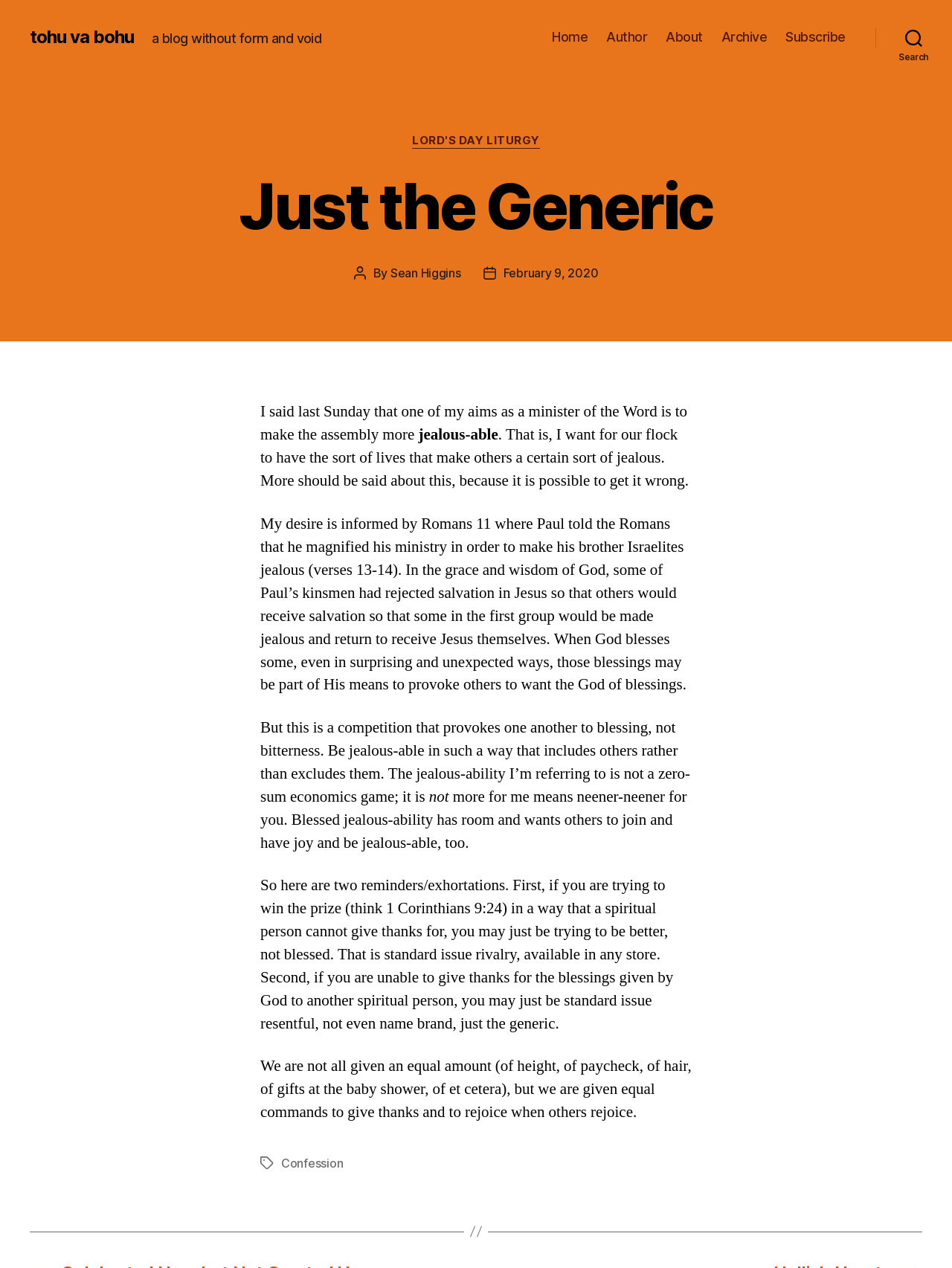Answer the following query with a single word or phrase:
What is the category of the post?

LORD'S DAY LITURGY